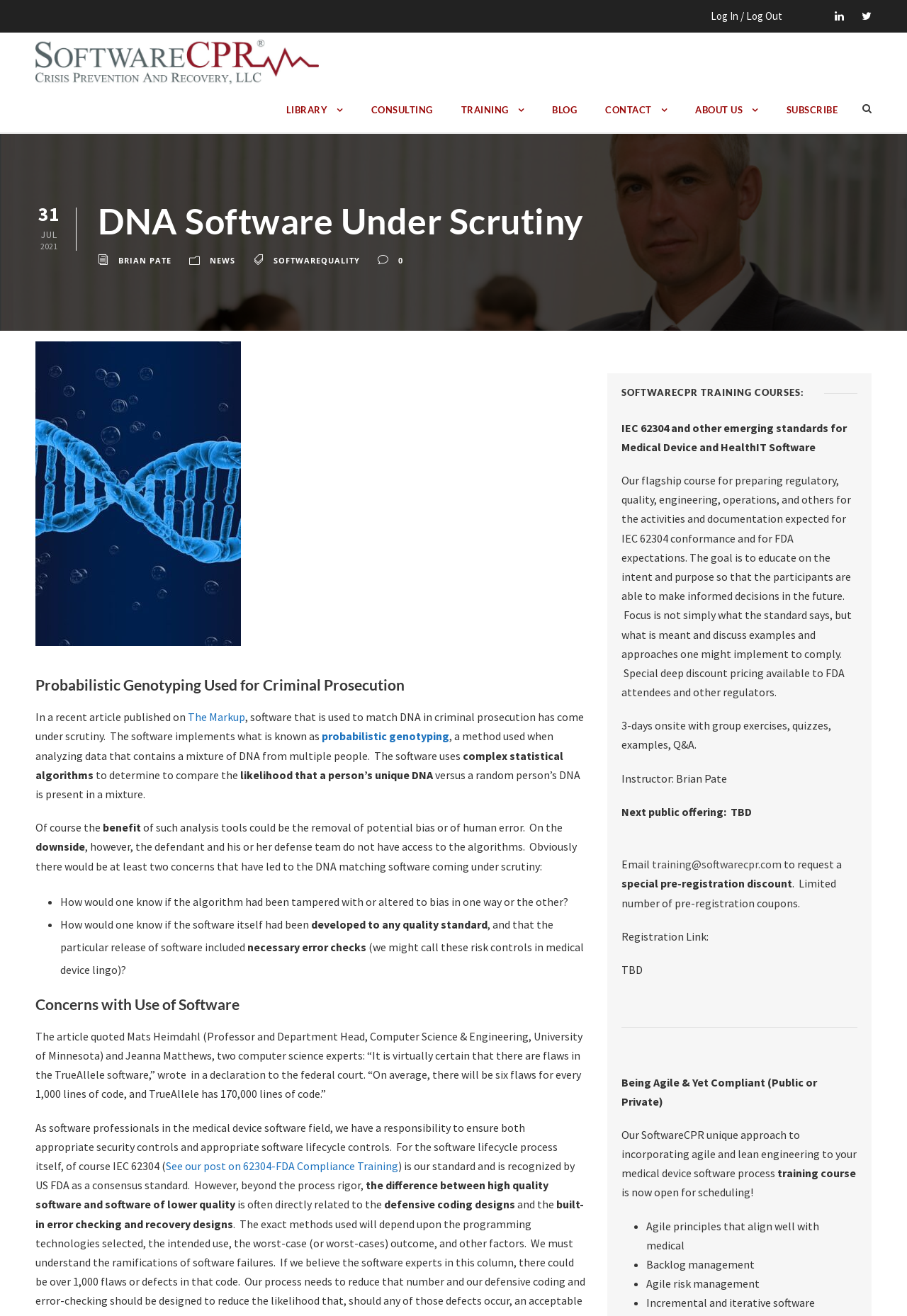Use the details in the image to answer the question thoroughly: 
What is the date mentioned on the webpage?

I found the date by looking at the static text elements on the webpage, specifically the ones with IDs 480, 481, and 482, which contain the text '31', 'JUL', and '2021', respectively.